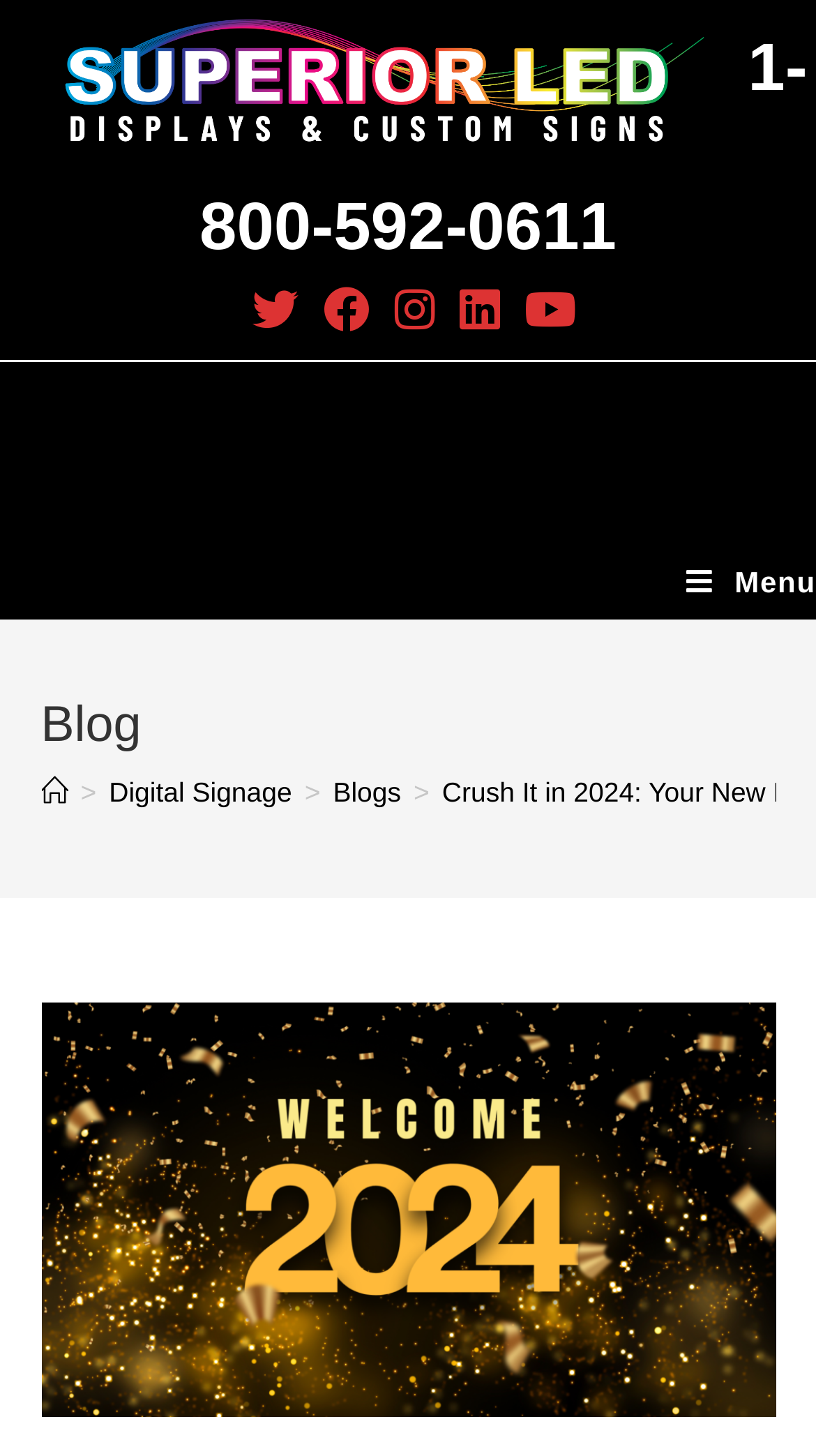Provide your answer to the question using just one word or phrase: How many social media links are there?

5